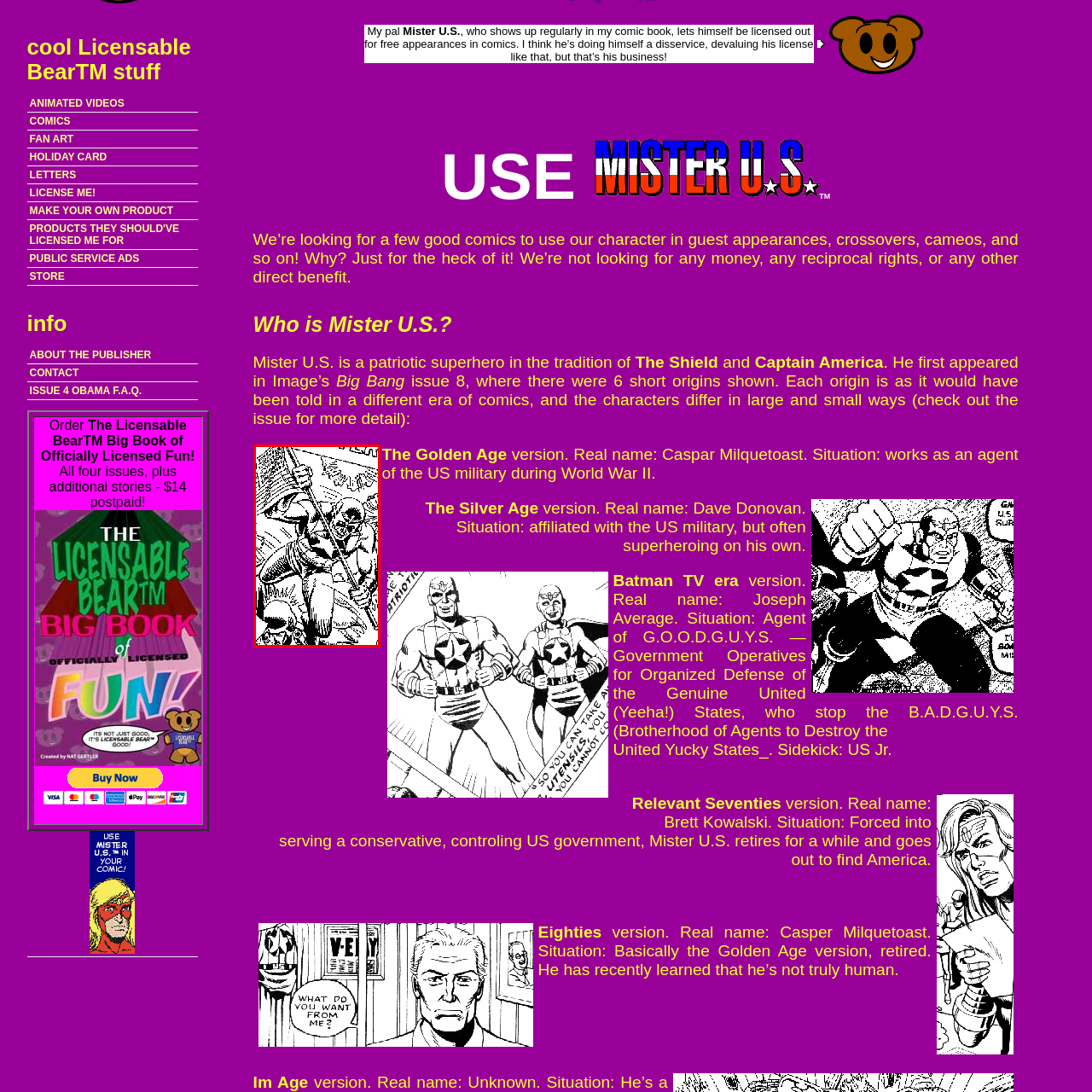Please provide a one-word or phrase response to the following question by examining the image within the red boundary:
What era's graphic storytelling is reflected in the artwork?

Classic comic book era